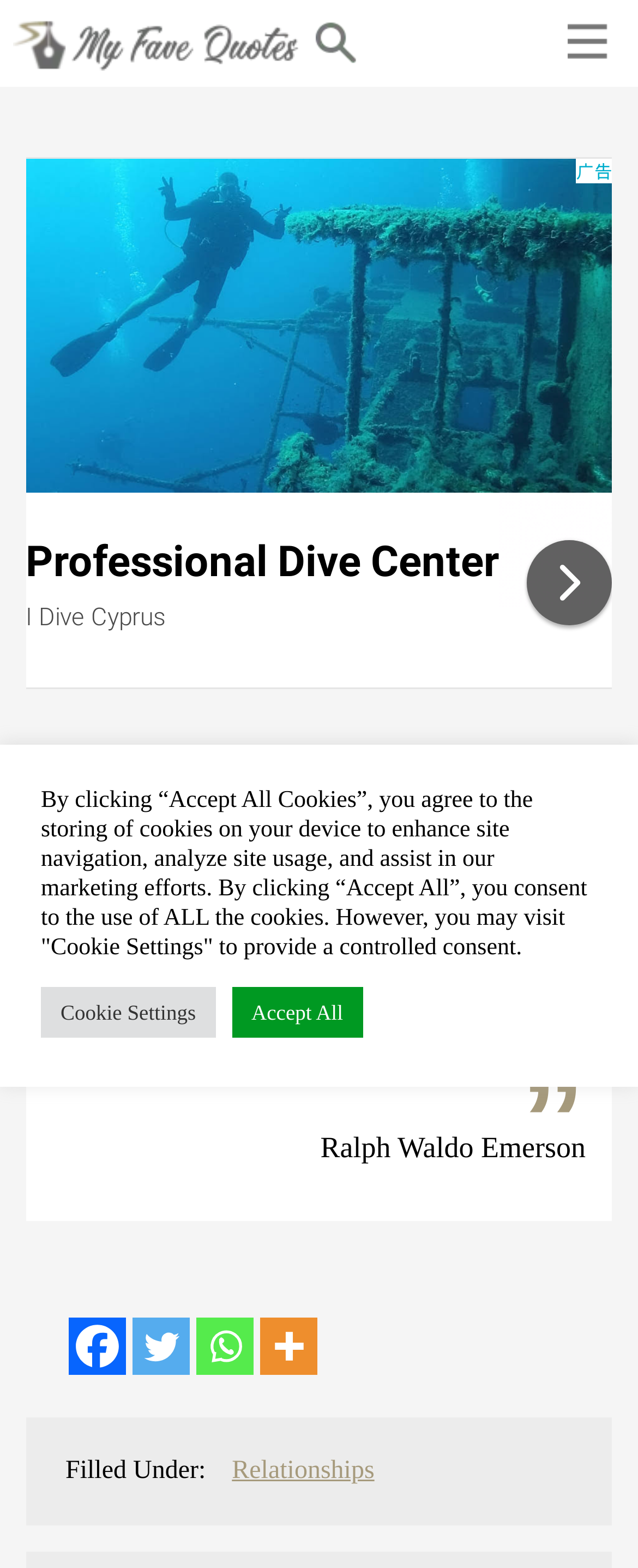Please extract the primary headline from the webpage.

Ralph Waldo Emerson